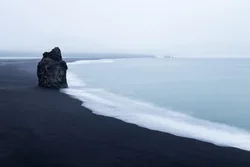Utilize the information from the image to answer the question in detail:
What is the dominant color palette of the image?

The caption describes the image as having a 'muted color palette dominated by shades of gray and blue', which suggests that the dominant colors in the image are gray and blue.